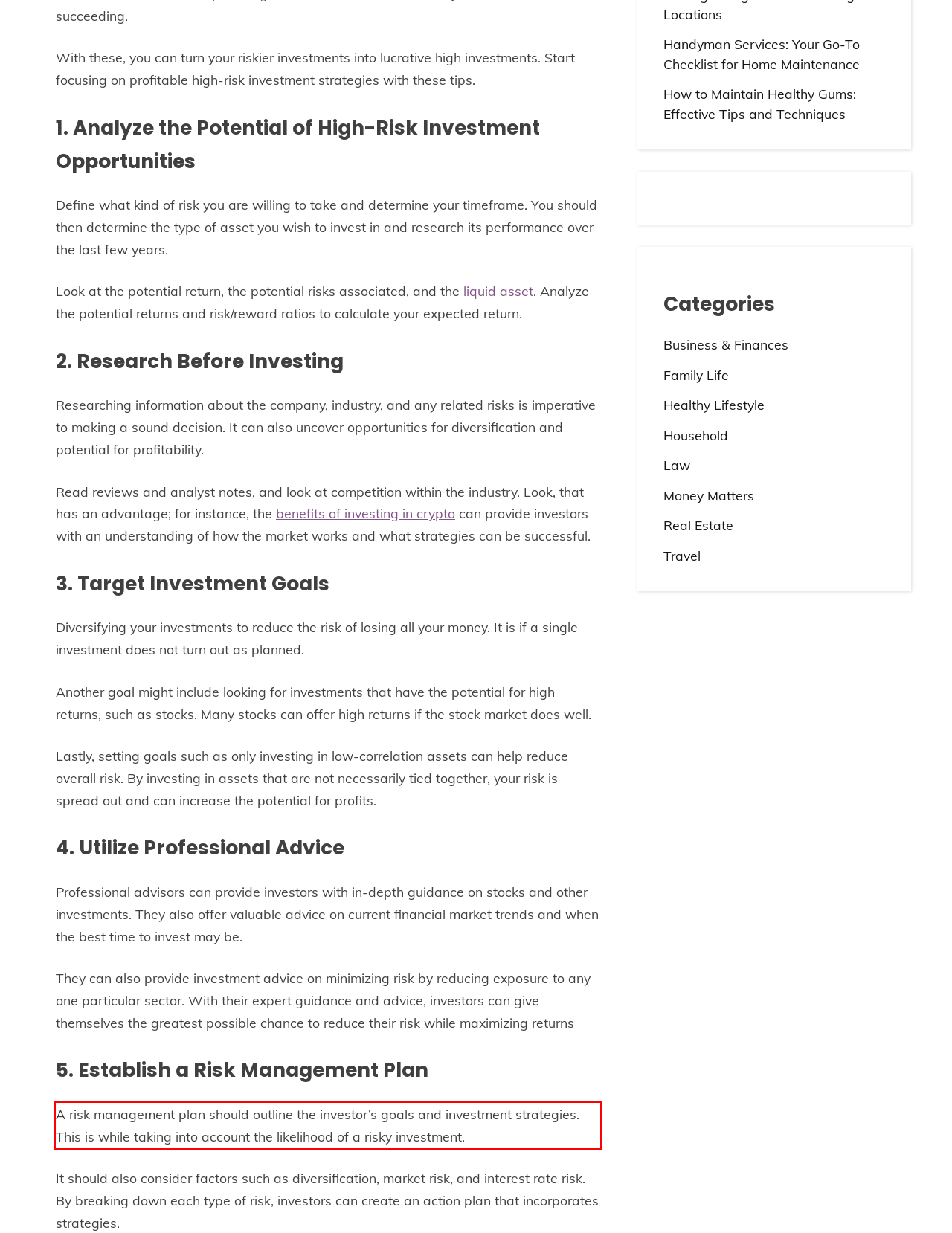Given a screenshot of a webpage with a red bounding box, please identify and retrieve the text inside the red rectangle.

A risk management plan should outline the investor’s goals and investment strategies. This is while taking into account the likelihood of a risky investment.